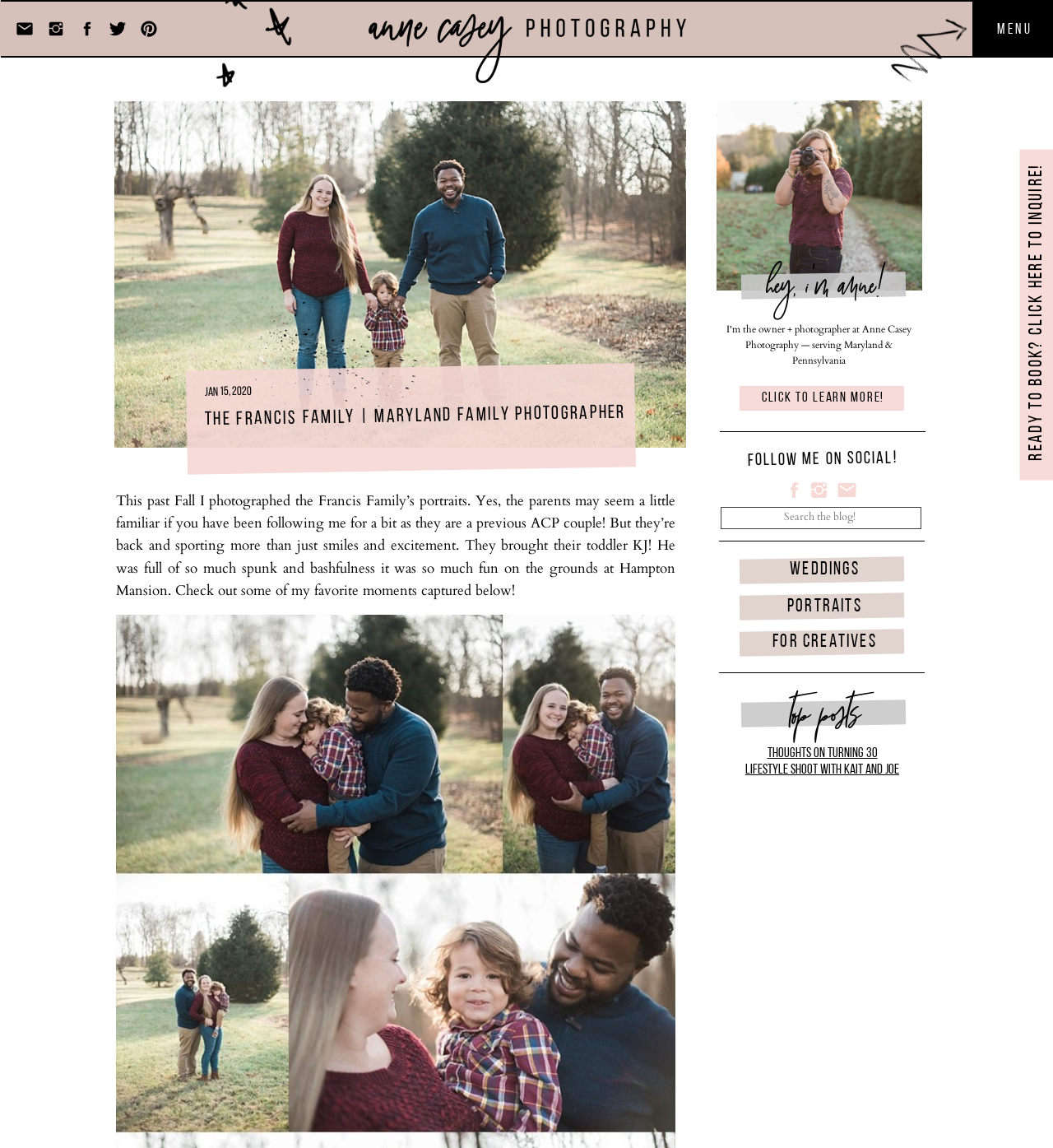Based on the description "top posts", find the bounding box of the specified UI element.

[0.72, 0.592, 0.846, 0.652]